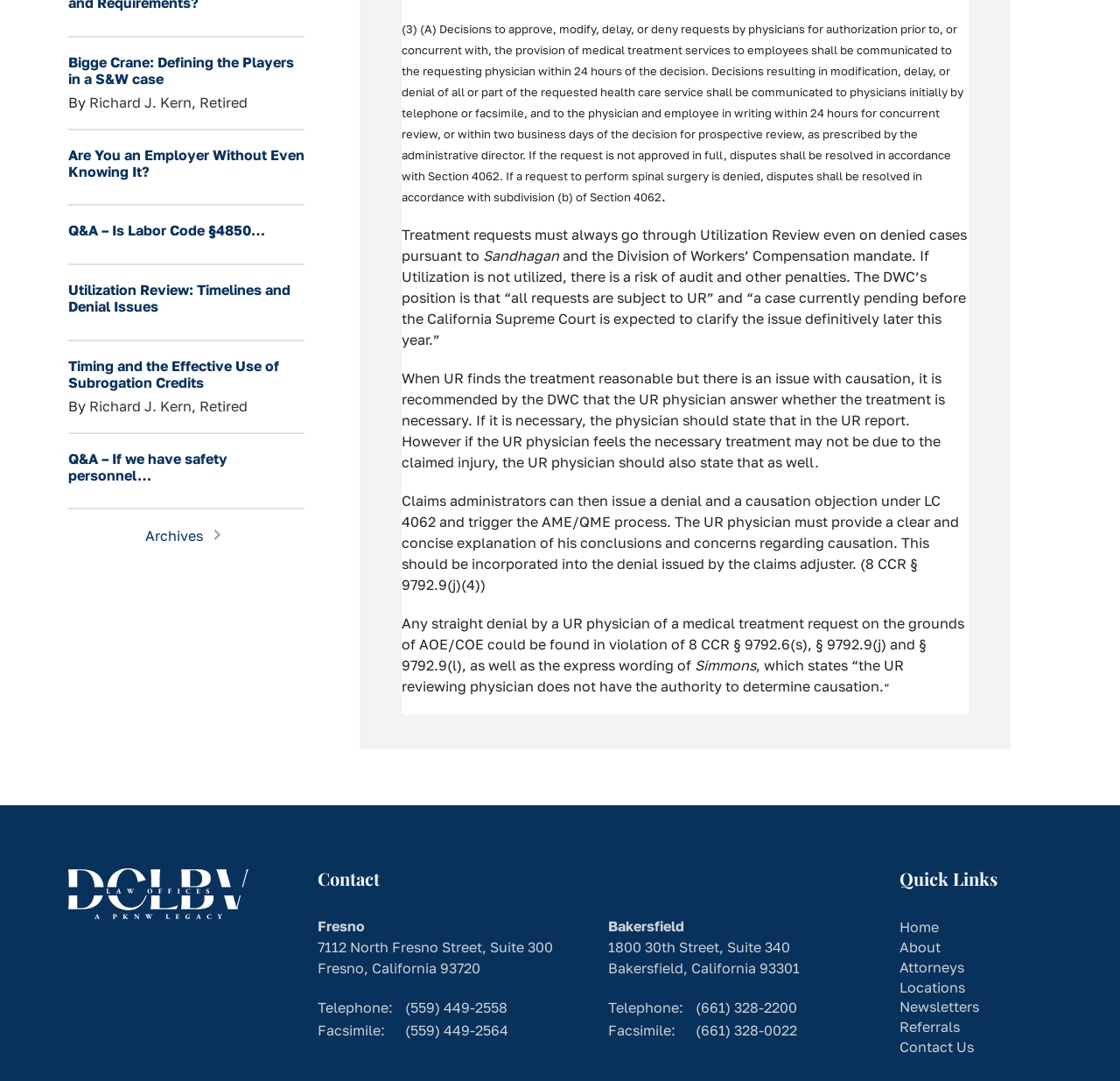Find and specify the bounding box coordinates that correspond to the clickable region for the instruction: "View the Bakersfield office details".

[0.543, 0.847, 0.791, 0.905]